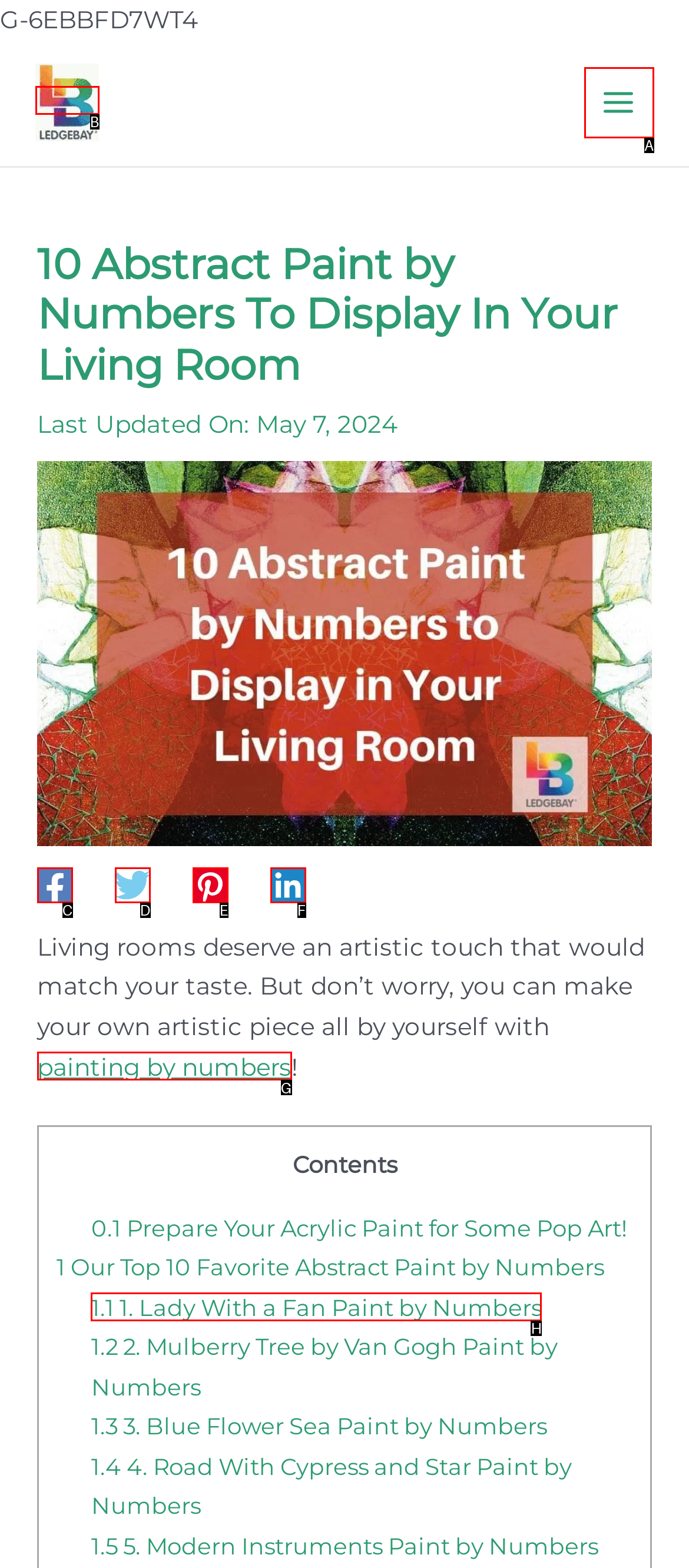Which HTML element should be clicked to complete the task: Open the main menu? Answer with the letter of the corresponding option.

A